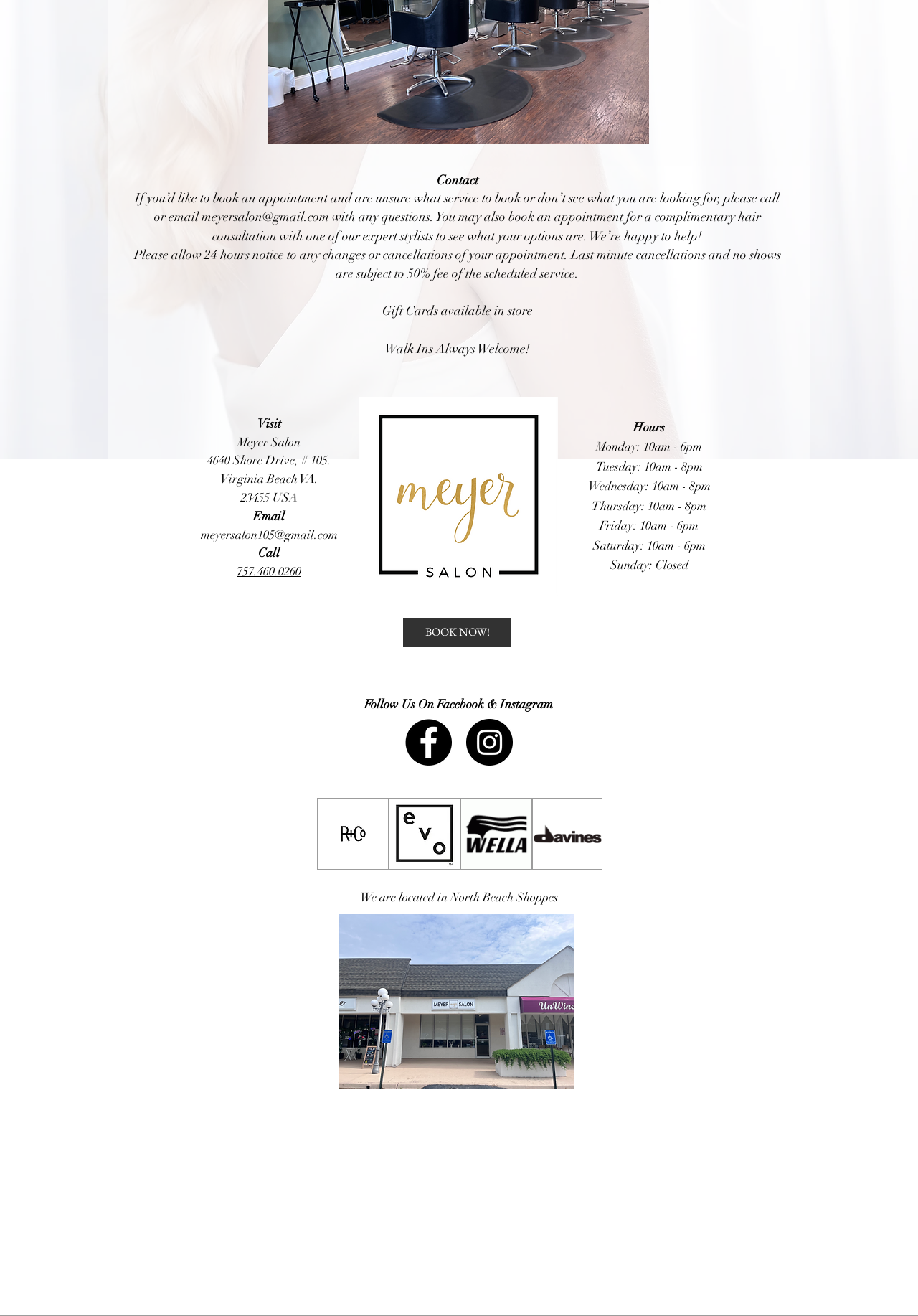Predict the bounding box of the UI element based on the description: "parent_node: Contact". The coordinates should be four float numbers between 0 and 1, formatted as [left, top, right, bottom].

[0.341, 0.847, 0.659, 0.971]